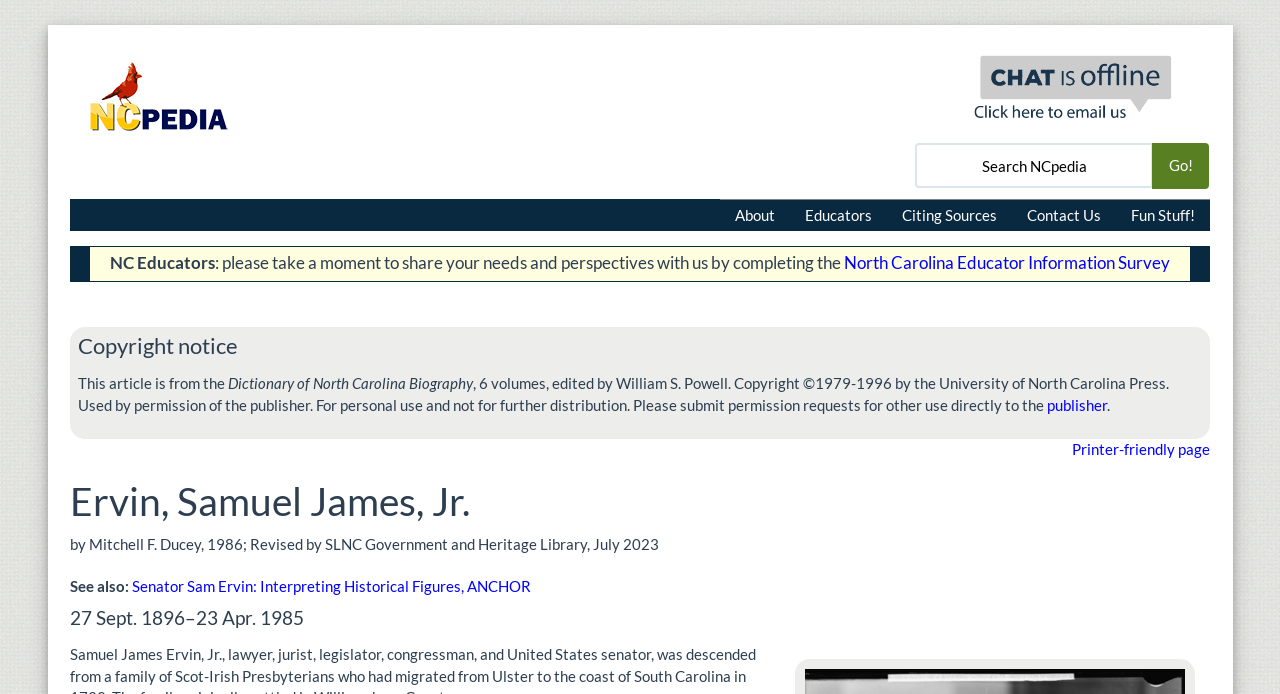Please find the bounding box coordinates of the element that must be clicked to perform the given instruction: "Go to About page". The coordinates should be four float numbers from 0 to 1, i.e., [left, top, right, bottom].

[0.562, 0.286, 0.617, 0.333]